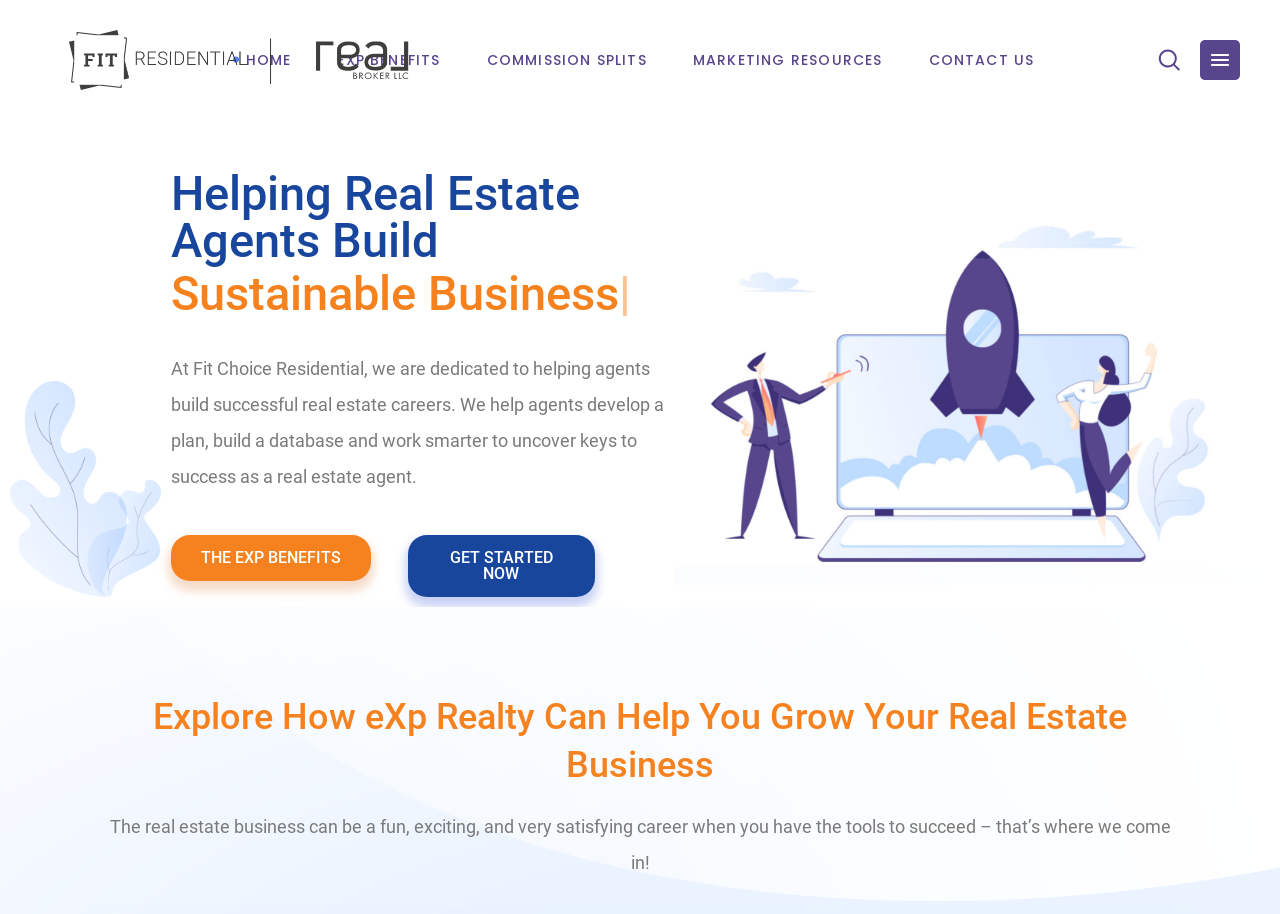Determine the bounding box coordinates for the UI element matching this description: "GET STARTED NOW".

[0.319, 0.586, 0.465, 0.654]